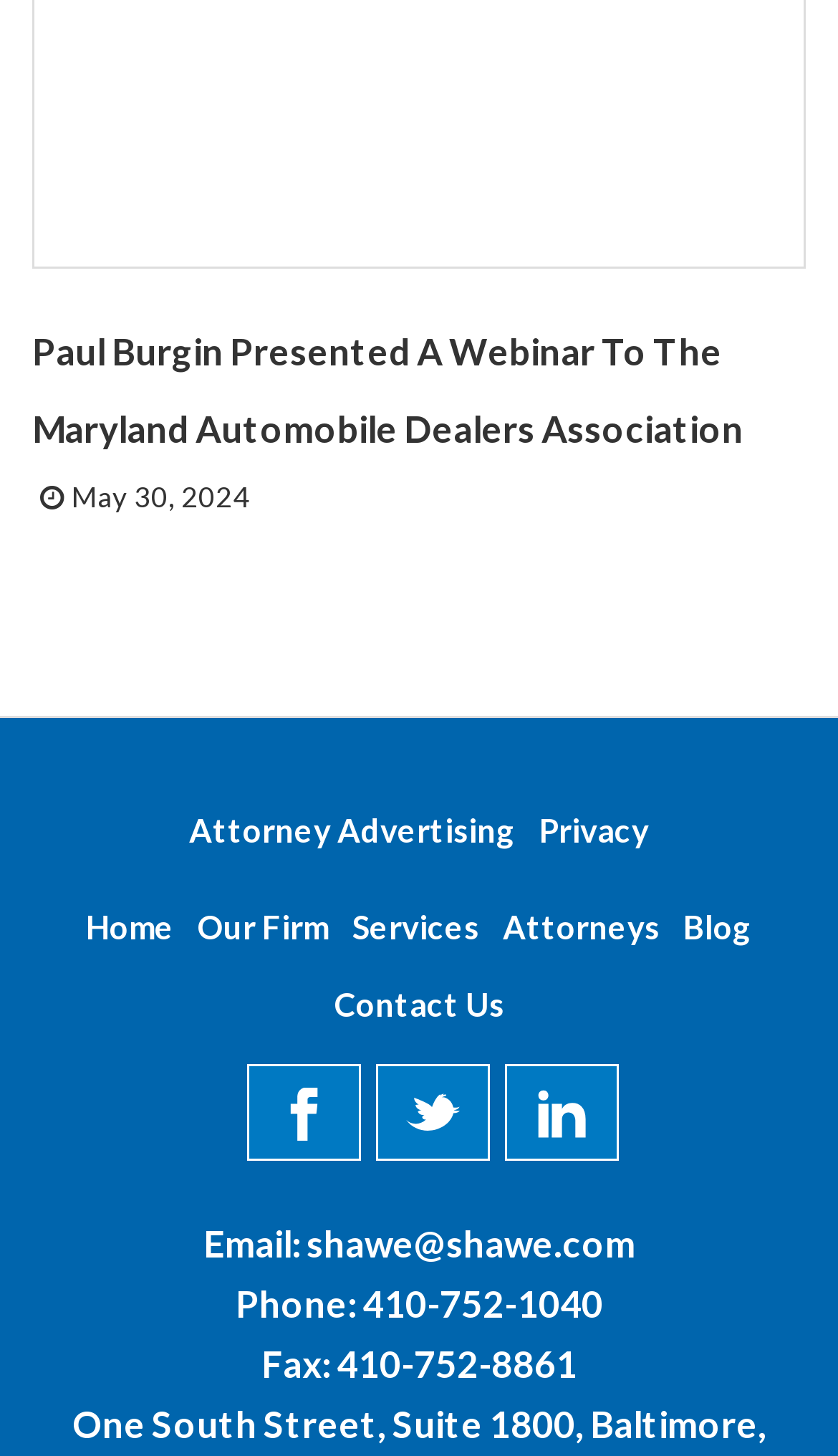Please identify the bounding box coordinates of the area that needs to be clicked to fulfill the following instruction: "Click on the 'Contact Us' link."

[0.388, 0.664, 0.612, 0.716]